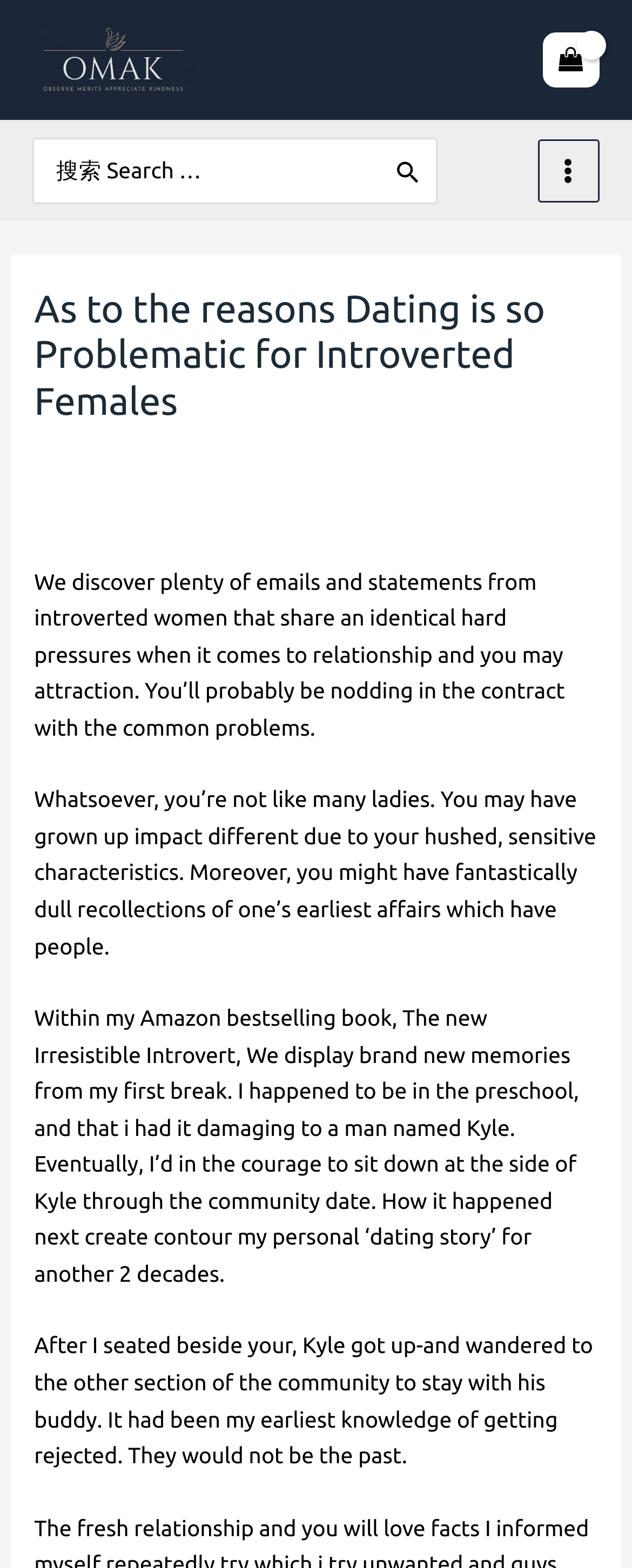Determine the bounding box coordinates of the UI element that matches the following description: "aria-label="Menu"". The coordinates should be four float numbers between 0 and 1 in the format [left, top, right, bottom].

None